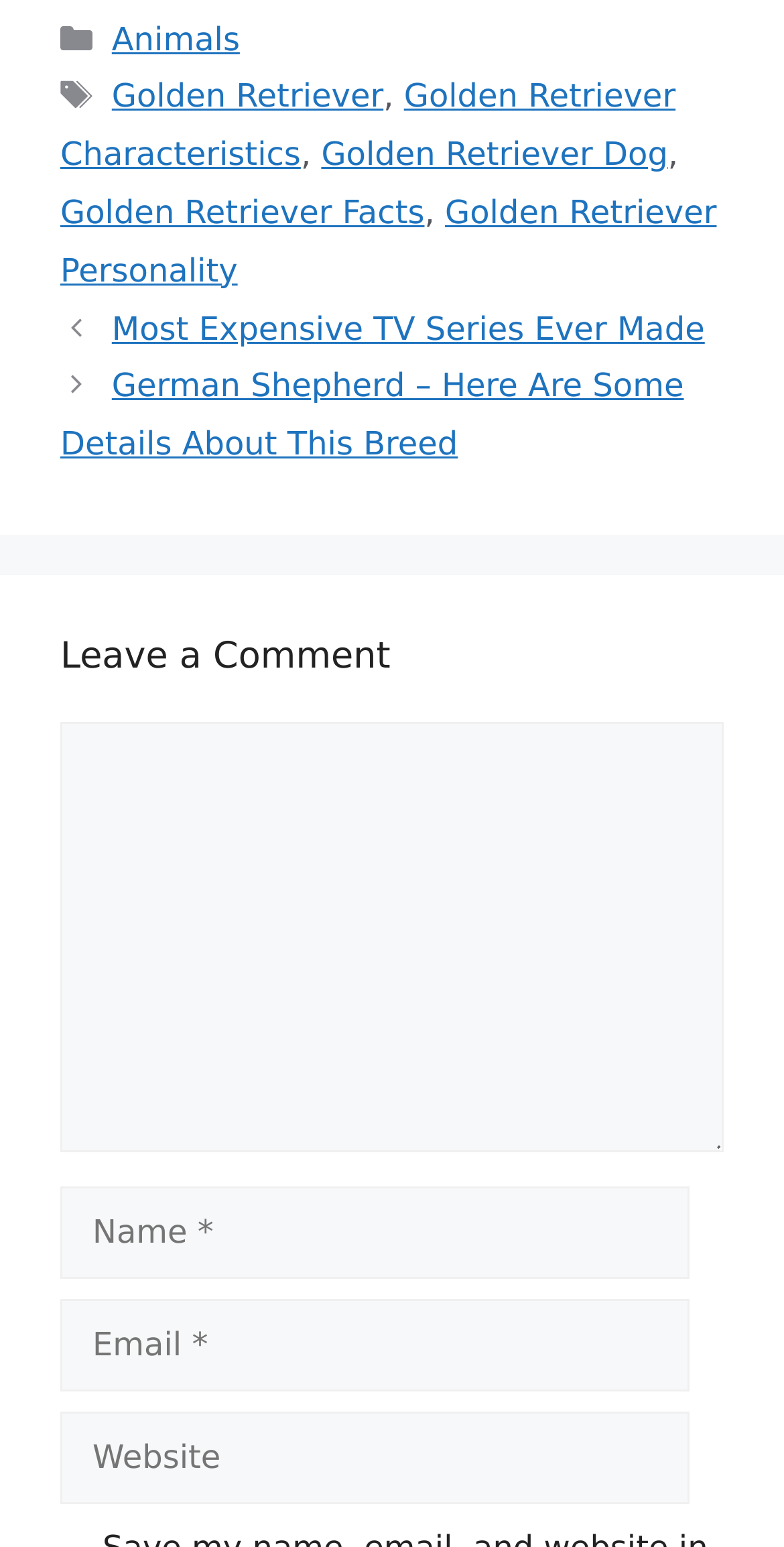How many links are in the footer? Using the information from the screenshot, answer with a single word or phrase.

7